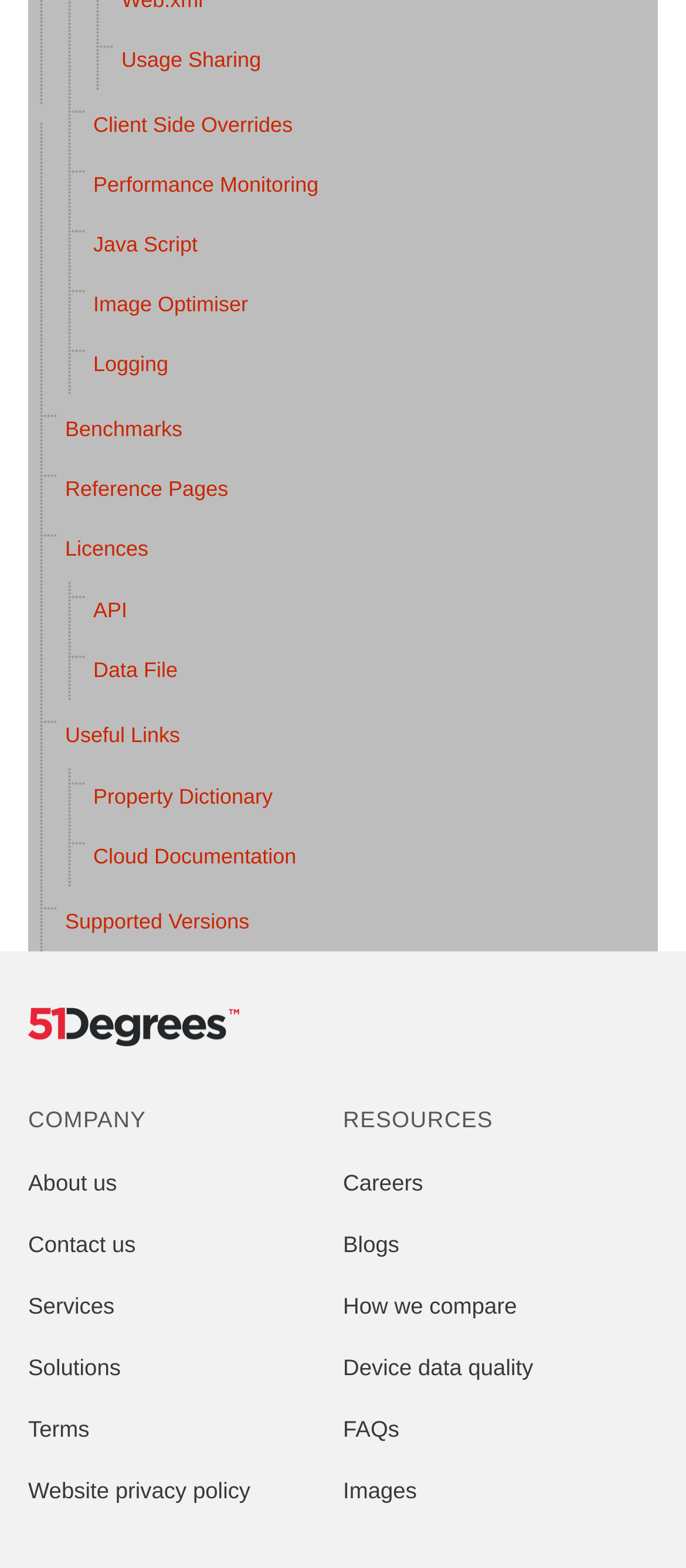What is the last link on the webpage?
Please answer using one word or phrase, based on the screenshot.

Images